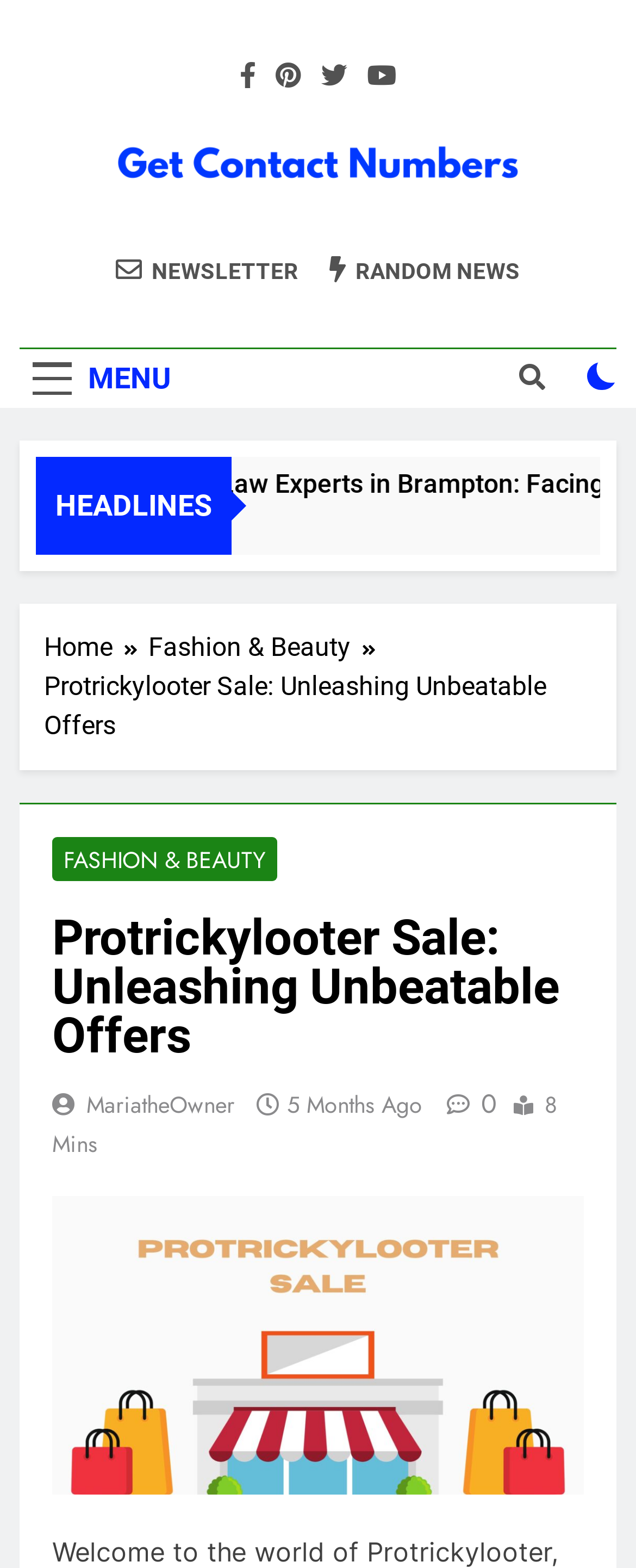Generate a comprehensive description of the webpage.

The webpage is about the Protrickylooter Sale, which promises unbeatable offers and exclusive deals. At the top, there are four social media links, represented by icons, aligned horizontally. Below them, there is a link to get contact numbers, accompanied by an image. To the right of this link, there is another link with the same text, but in a larger font size.

On the left side, there is a MENU button, which is not expanded. Above it, there is a checkbox, and to the right of the checkbox, there is a button with a search icon. On the top-right corner, there is a NEWSLETTER link and a RANDOM NEWS link.

Below the top section, there is a HEADLINES title, followed by a Breadcrumbs navigation section. The Breadcrumbs section has three links: Home, Fashion & Beauty, and Protrickylooter Sale: Unleashing Unbeatable Offers.

The main content of the webpage is a news article or blog post, titled "Protrickylooter Sale: Unleashing Unbeatable Offers". The article has a heading, followed by links to FASHION & BEAUTY and MariatheOwner. Below these links, there is a timestamp, "5 Months Ago", and a time indicator, "8 Mins". To the right of the timestamp, there is a share icon. The article also has an image, which is likely a thumbnail or a featured image.